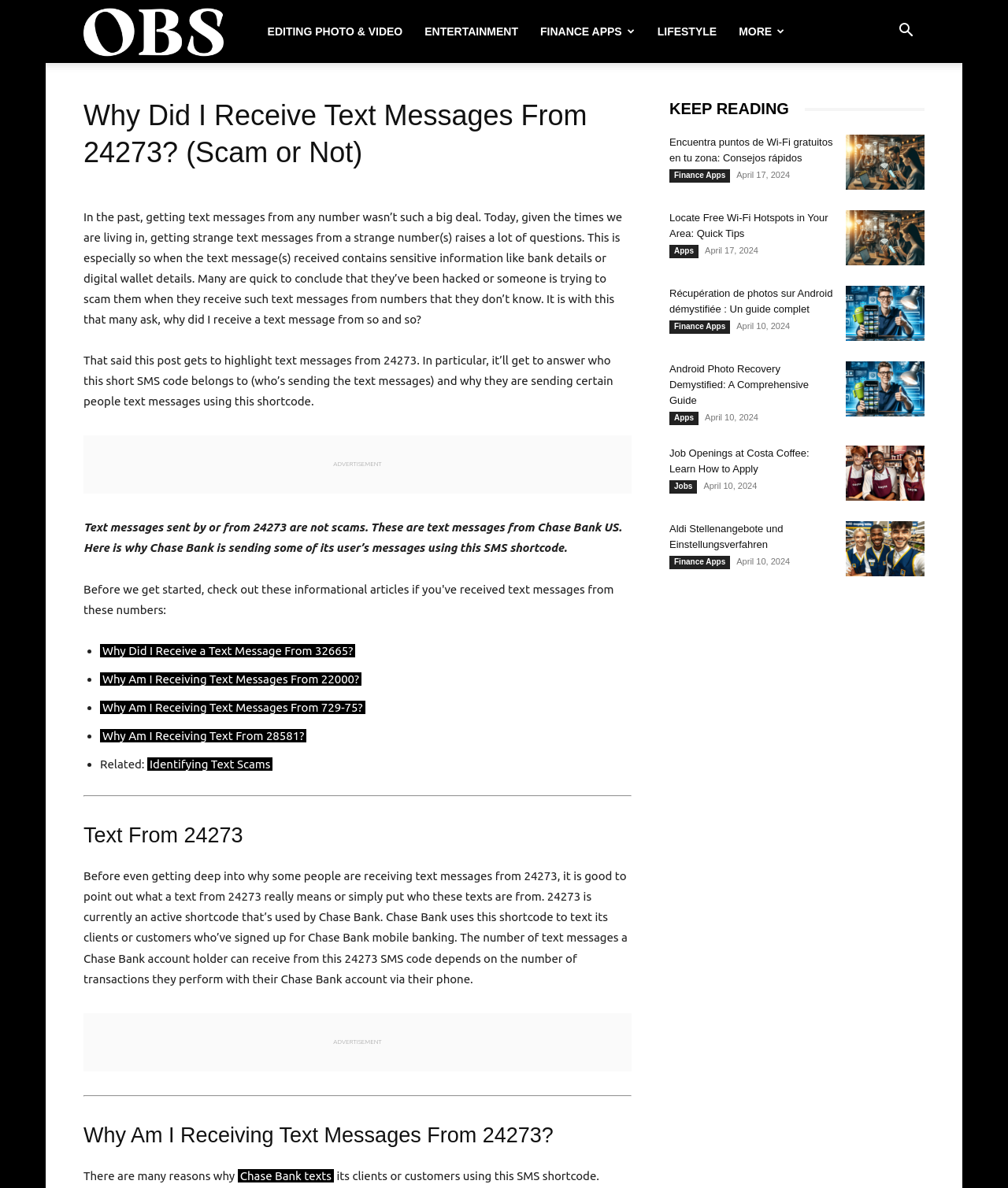Given the element description Jobs, predict the bounding box coordinates for the UI element in the webpage screenshot. The format should be (top-left x, top-left y, bottom-right x, bottom-right y), and the values should be between 0 and 1.

[0.664, 0.404, 0.692, 0.416]